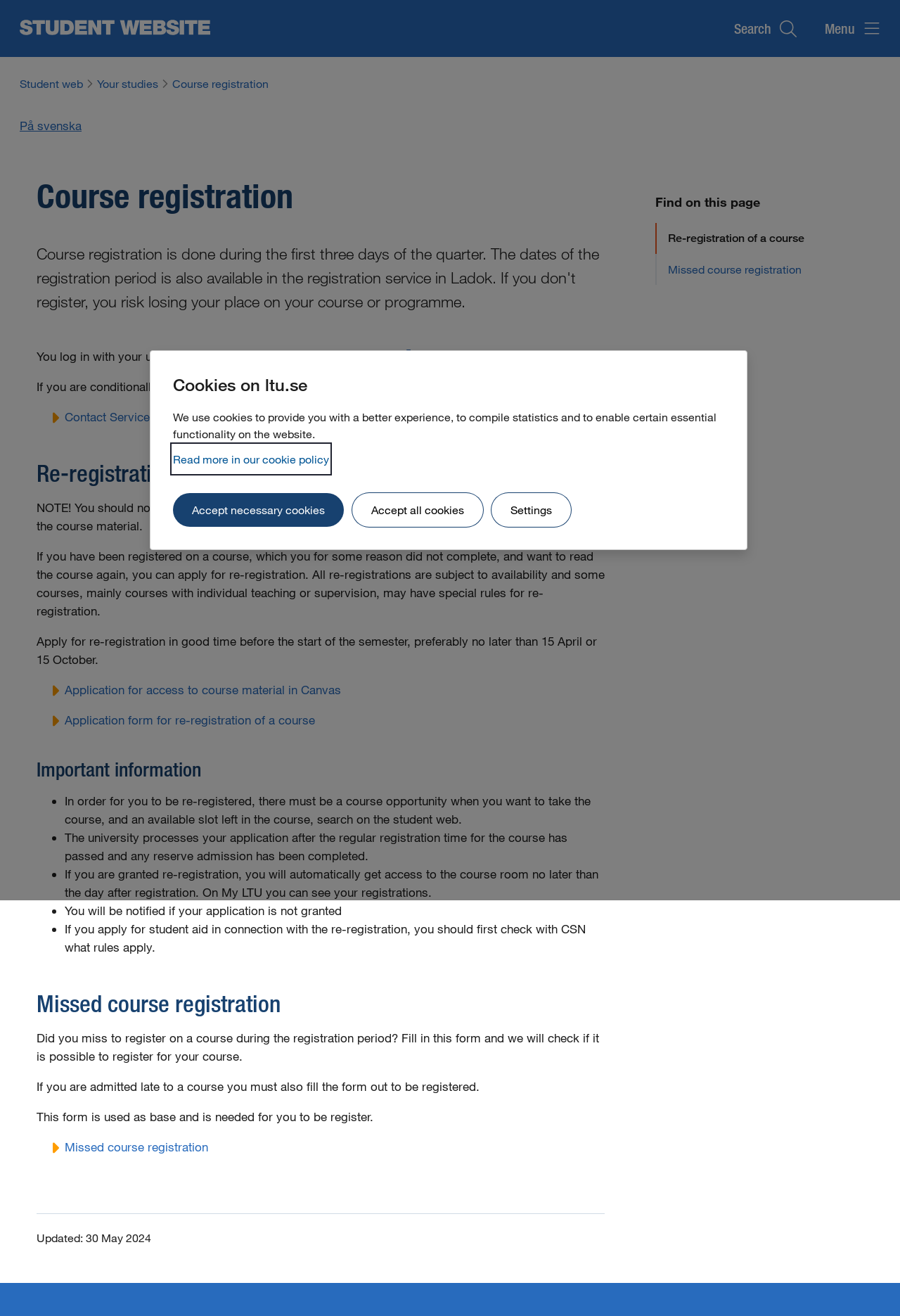Identify the bounding box coordinates of the element that should be clicked to fulfill this task: "Contact Service Point". The coordinates should be provided as four float numbers between 0 and 1, i.e., [left, top, right, bottom].

[0.072, 0.31, 0.201, 0.324]